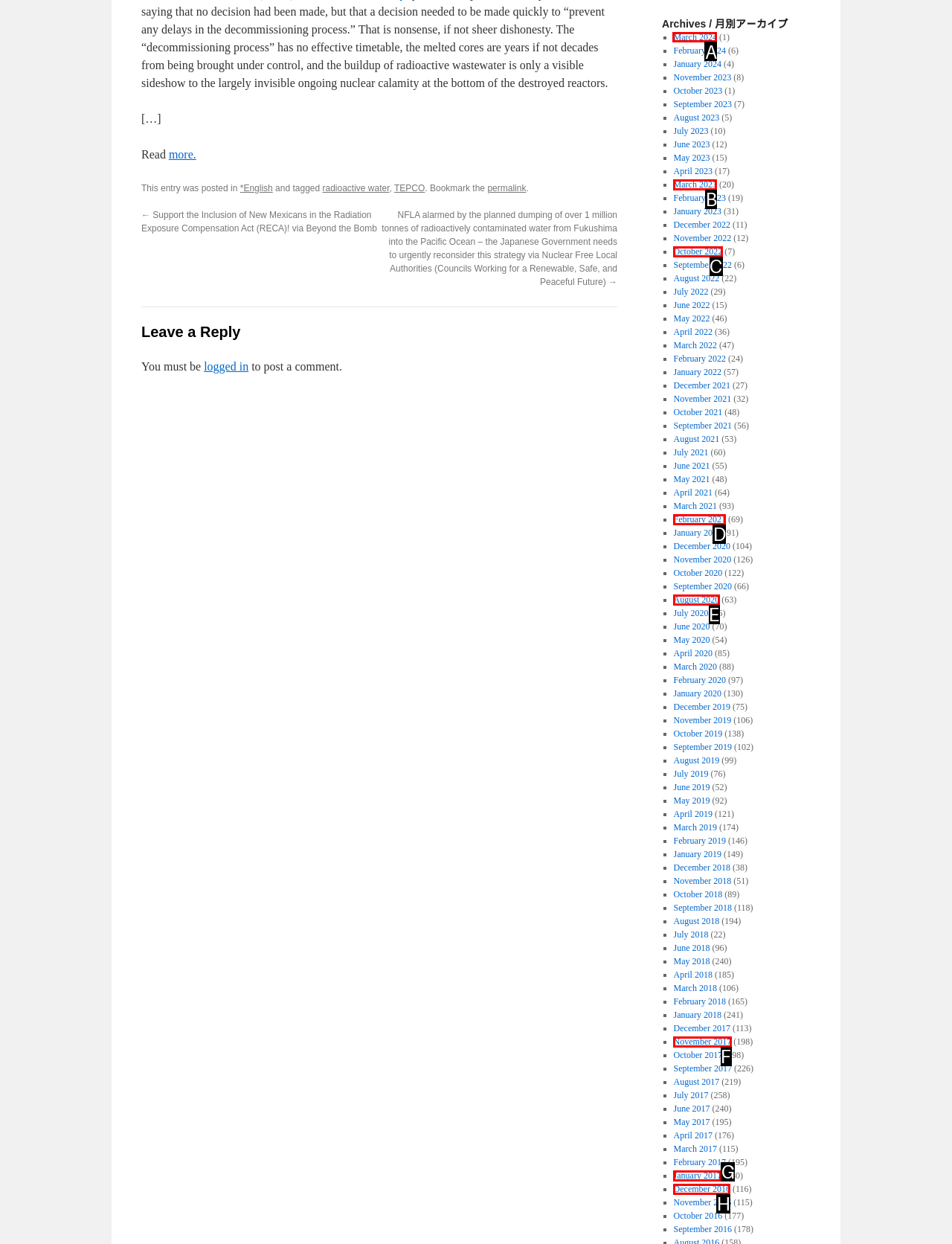Determine which HTML element to click to execute the following task: View archives for March 2024 Answer with the letter of the selected option.

A